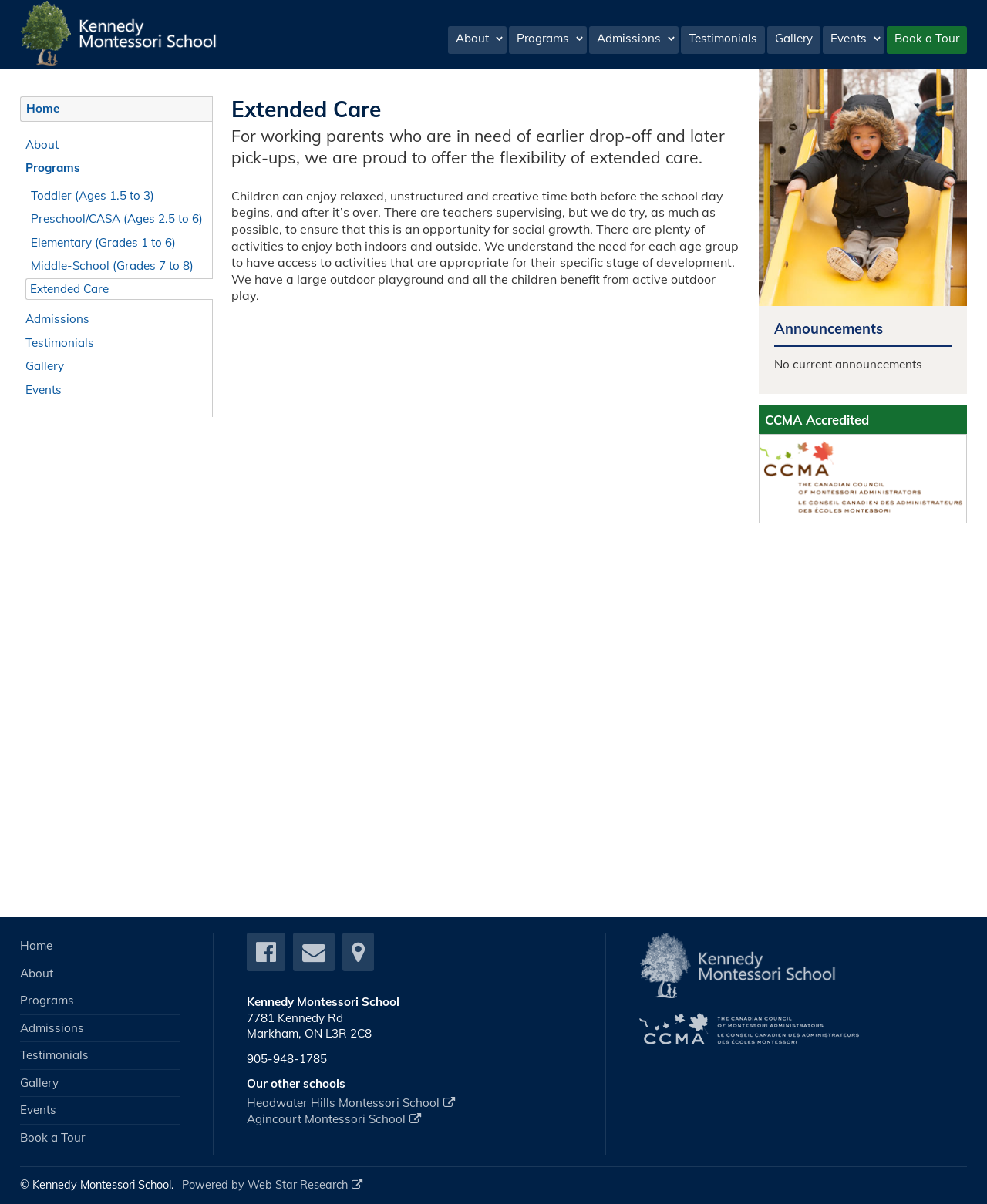Could you find the bounding box coordinates of the clickable area to complete this instruction: "Click on About"?

[0.454, 0.022, 0.514, 0.045]